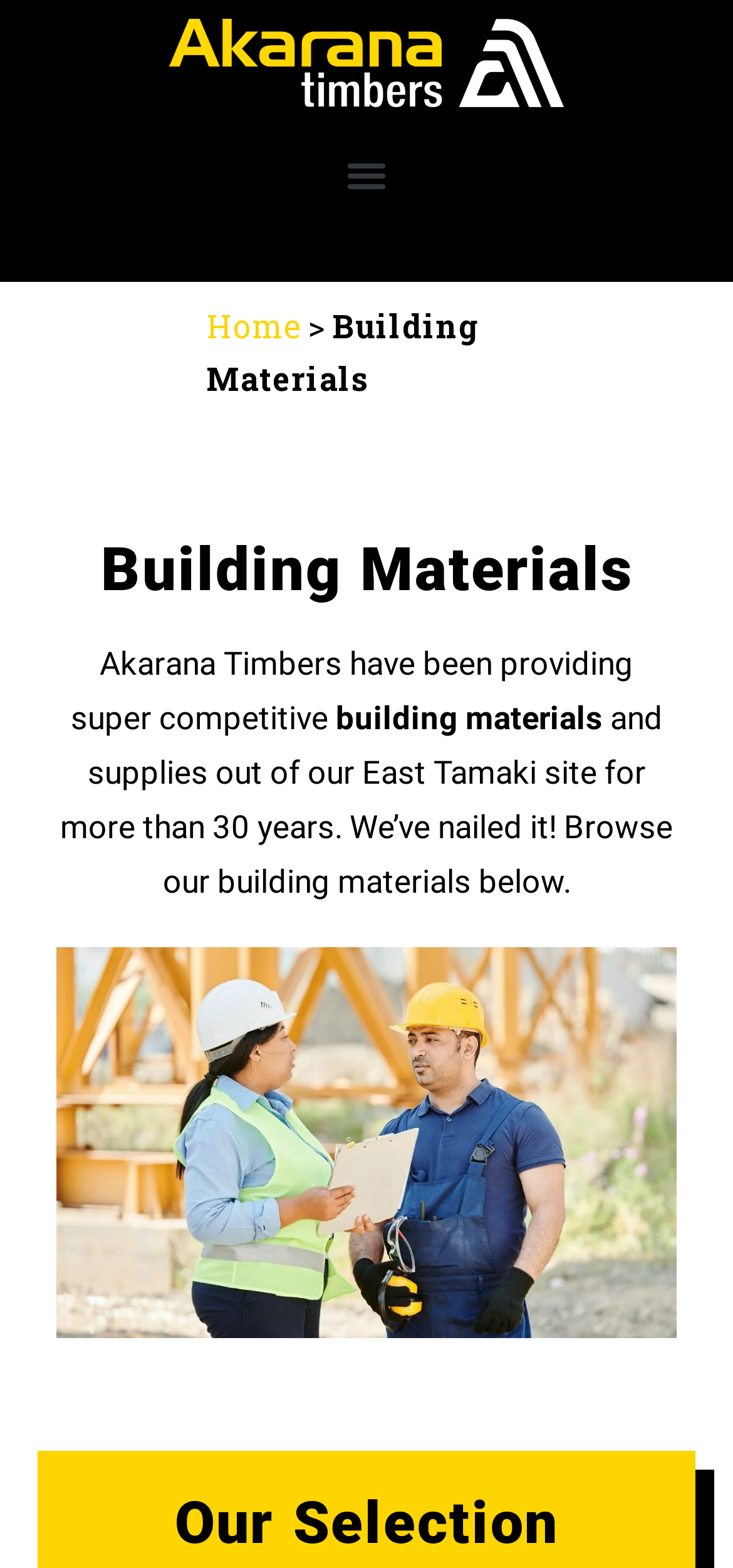Provide a brief response to the question using a single word or phrase: 
What can customers do on the website?

Browse building materials